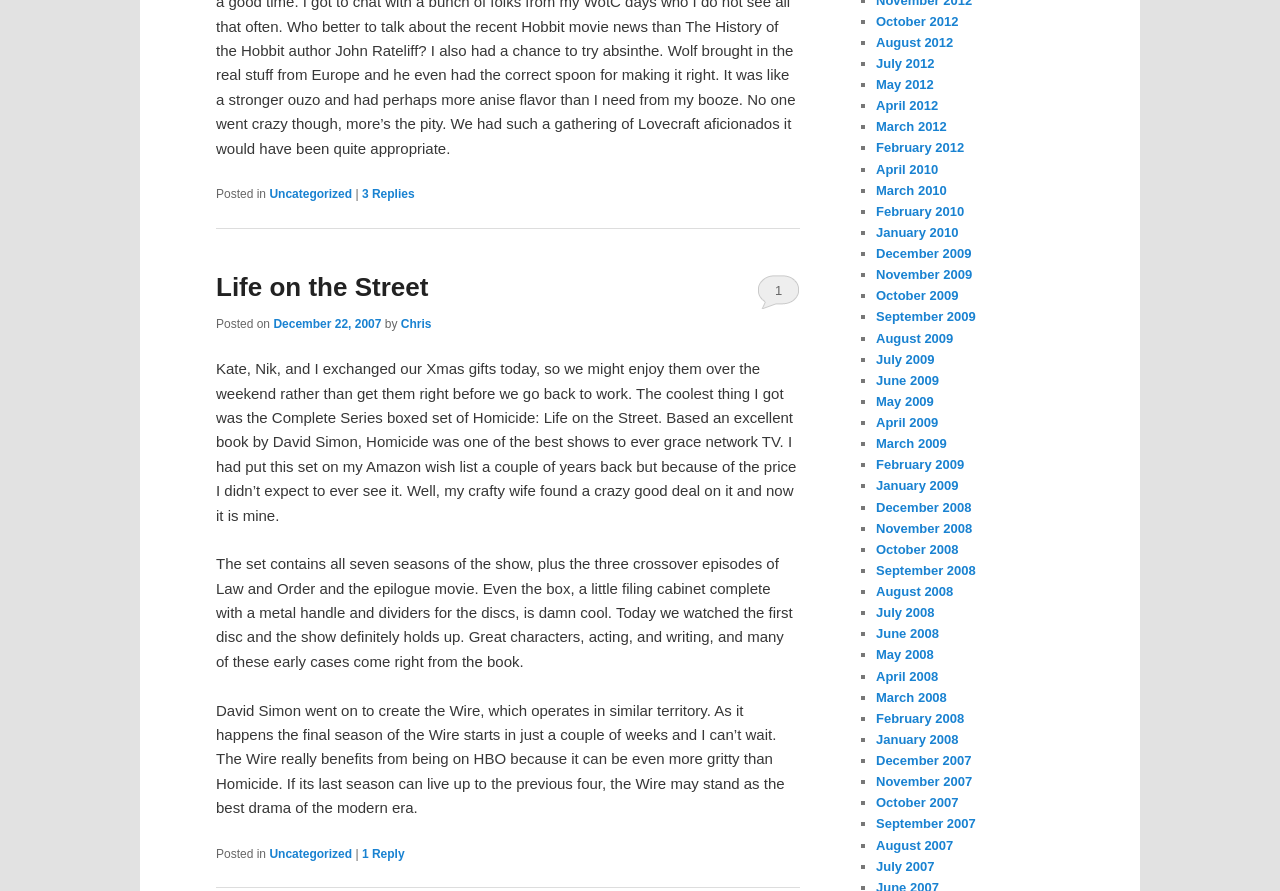Identify the bounding box coordinates of the area that should be clicked in order to complete the given instruction: "View the replies to the post". The bounding box coordinates should be four float numbers between 0 and 1, i.e., [left, top, right, bottom].

[0.283, 0.21, 0.324, 0.226]